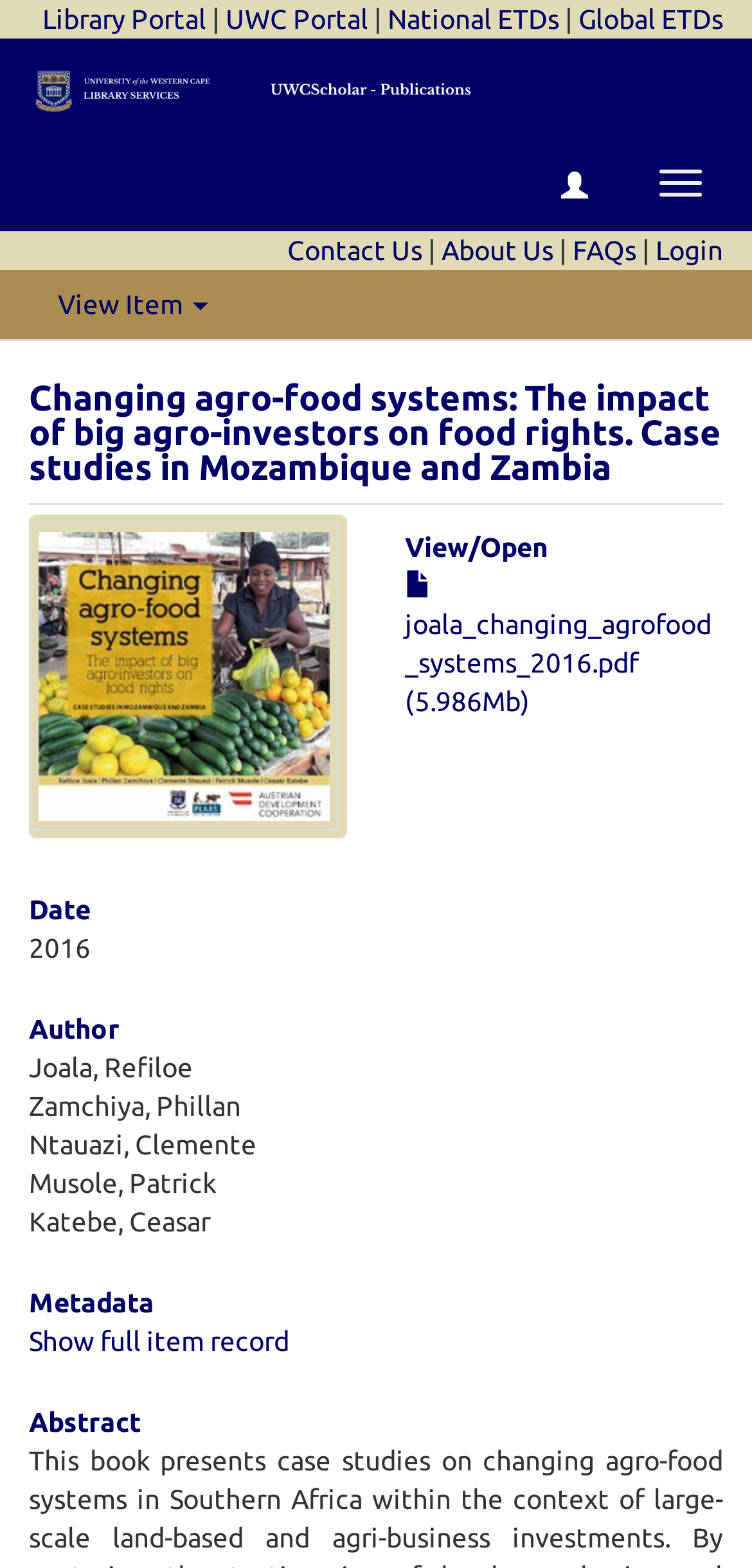Generate a comprehensive caption for the webpage you are viewing.

The webpage appears to be a library portal or a research paper repository. At the top, there are five links: "Library Portal", "UWC Portal", "National ETDs", and "Global ETDs", which are evenly spaced across the top of the page. Below these links, there is a horizontal navigation bar with a toggle button on the right side.

The main content of the page is a research paper titled "Changing agro-food systems: The impact of big agro-investors on food rights. Case studies in Mozambique and Zambia". The title is displayed prominently in the middle of the page. Below the title, there is a thumbnail image on the left side, and a "View/ Open" button on the right side. 

Underneath the title, there are several sections of information about the paper. The first section displays the date of the paper. The second section lists the authors of the paper, including Joala, Refiloe, Zamchiya, Phillan, Ntauazi, Clemente, Musole, Patrick, and Katebe, Ceasar. 

The third section is labeled "Metadata" and contains a link to "Show full item record". The final section is an abstract of the paper, which is not explicitly stated but can be inferred from the context. 

On the top-right side of the page, there are several links, including "Contact Us", "About Us", "FAQs", and "Login". There is also a button with no label, which may be a search or filter button.